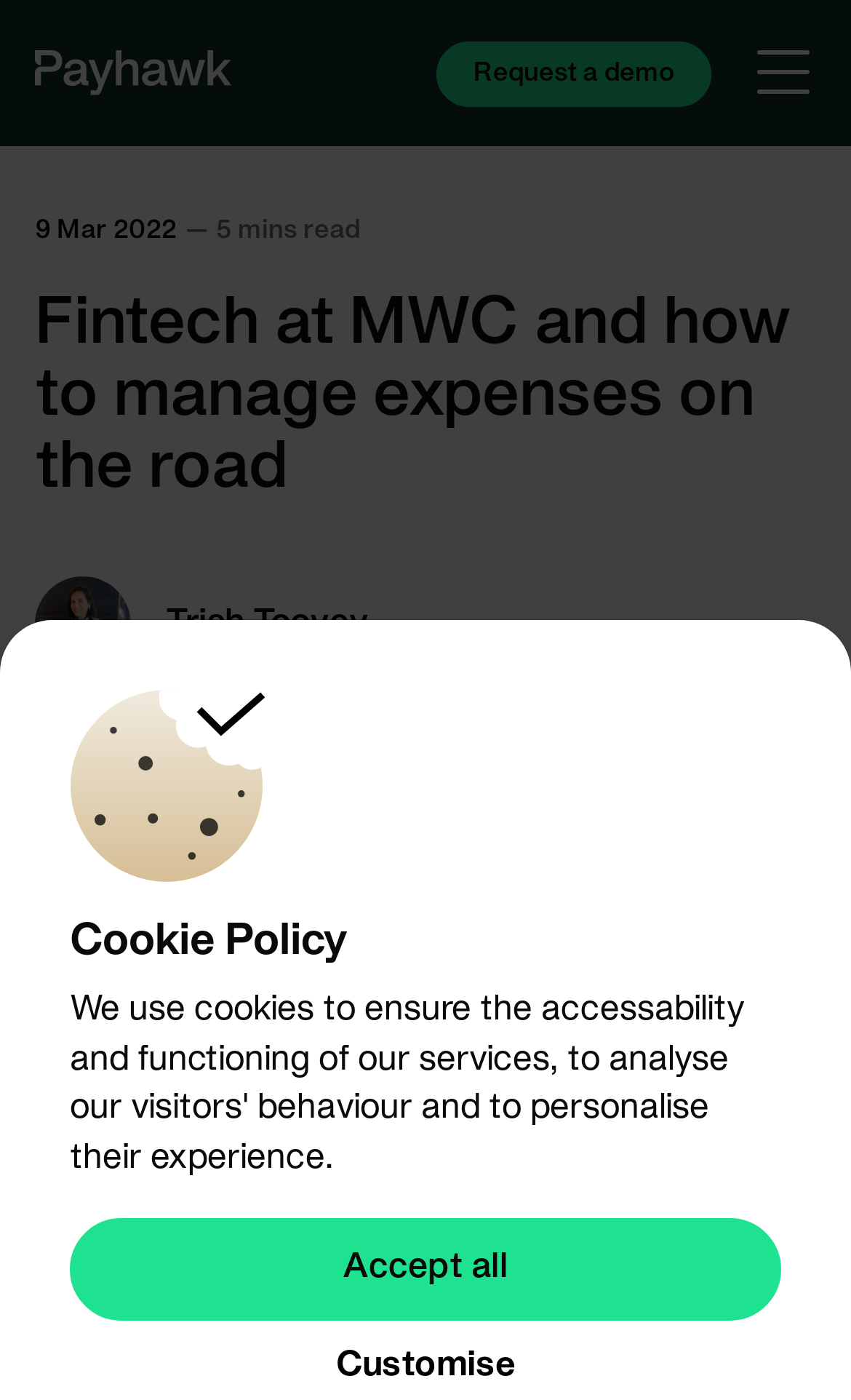Identify the main title of the webpage and generate its text content.

Fintech at MWC and how to manage expenses on the road